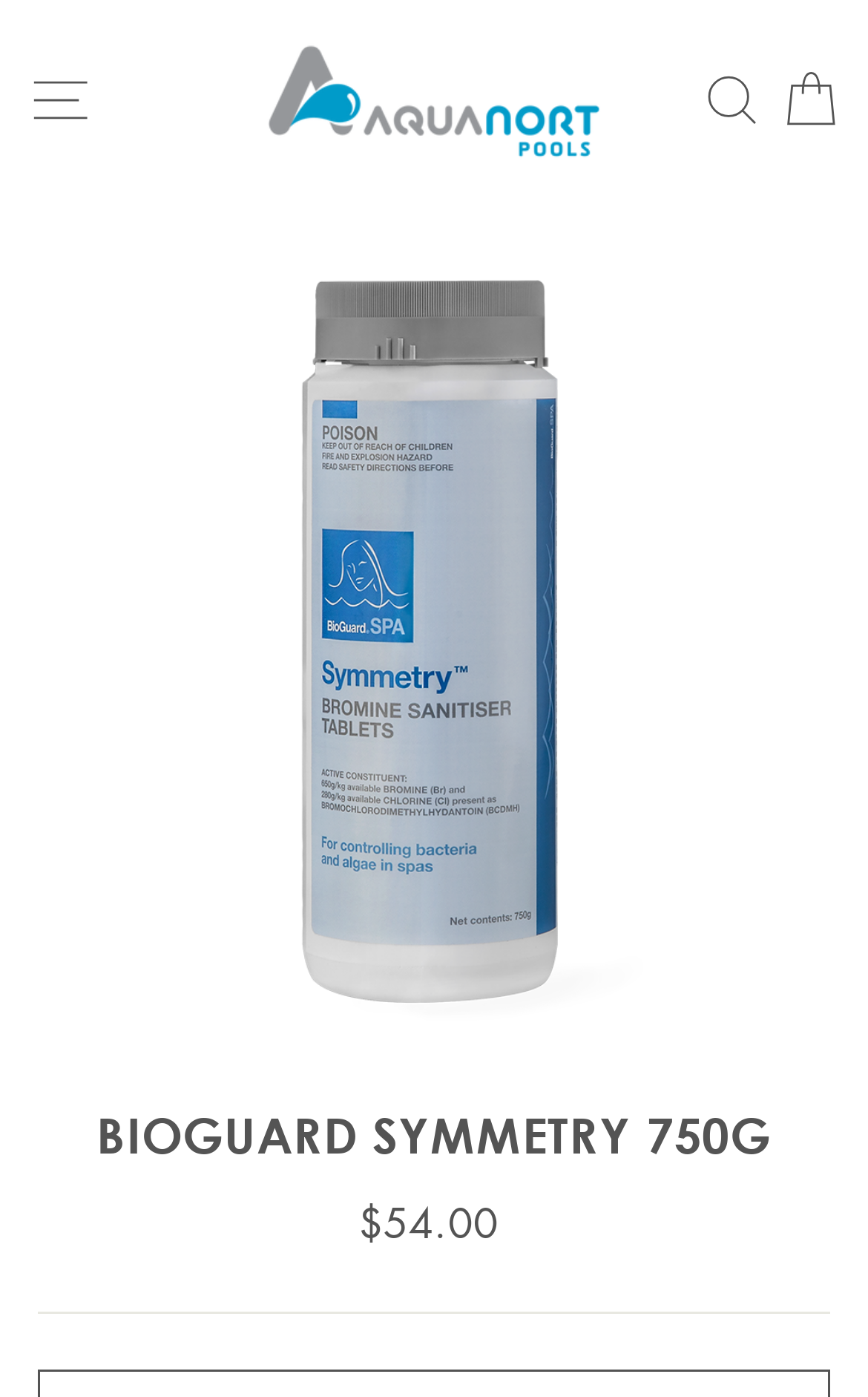Predict the bounding box coordinates for the UI element described as: "Search". The coordinates should be four float numbers between 0 and 1, presented as [left, top, right, bottom].

[0.8, 0.035, 0.888, 0.107]